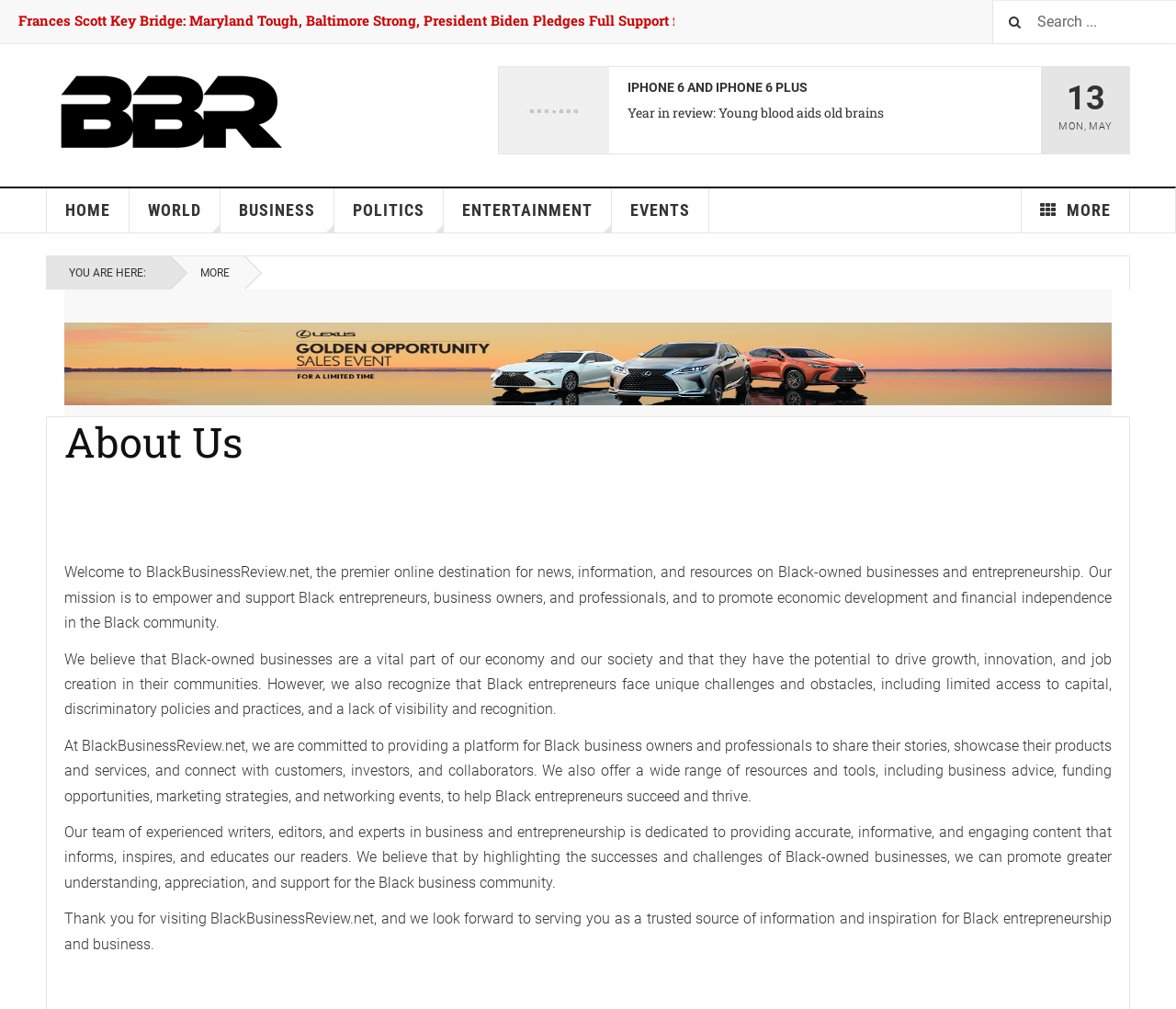Please determine the bounding box coordinates of the area that needs to be clicked to complete this task: 'Search for something'. The coordinates must be four float numbers between 0 and 1, formatted as [left, top, right, bottom].

[0.844, 0.0, 1.0, 0.043]